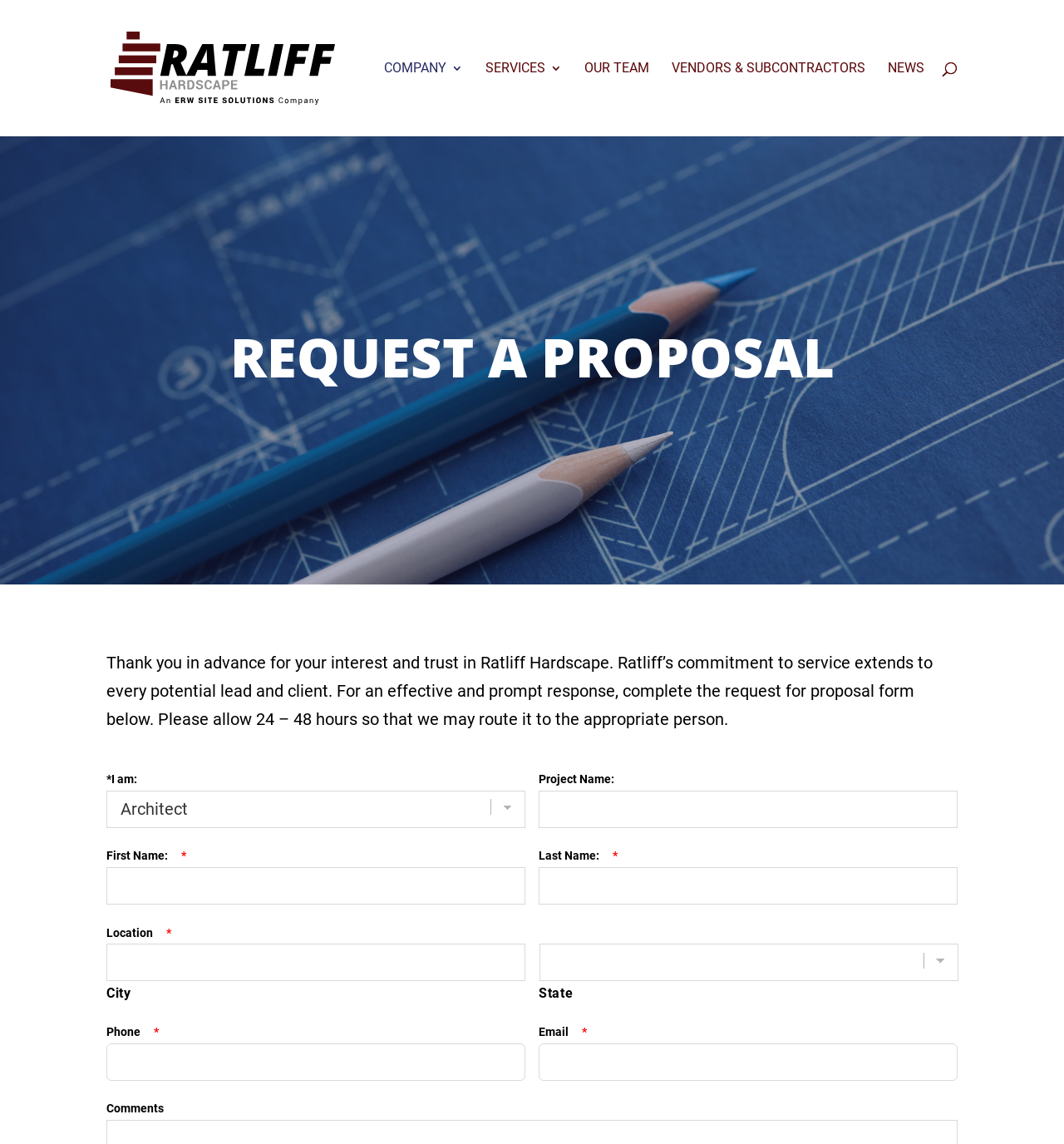Answer briefly with one word or phrase:
What is the purpose of the form?

Request a Proposal